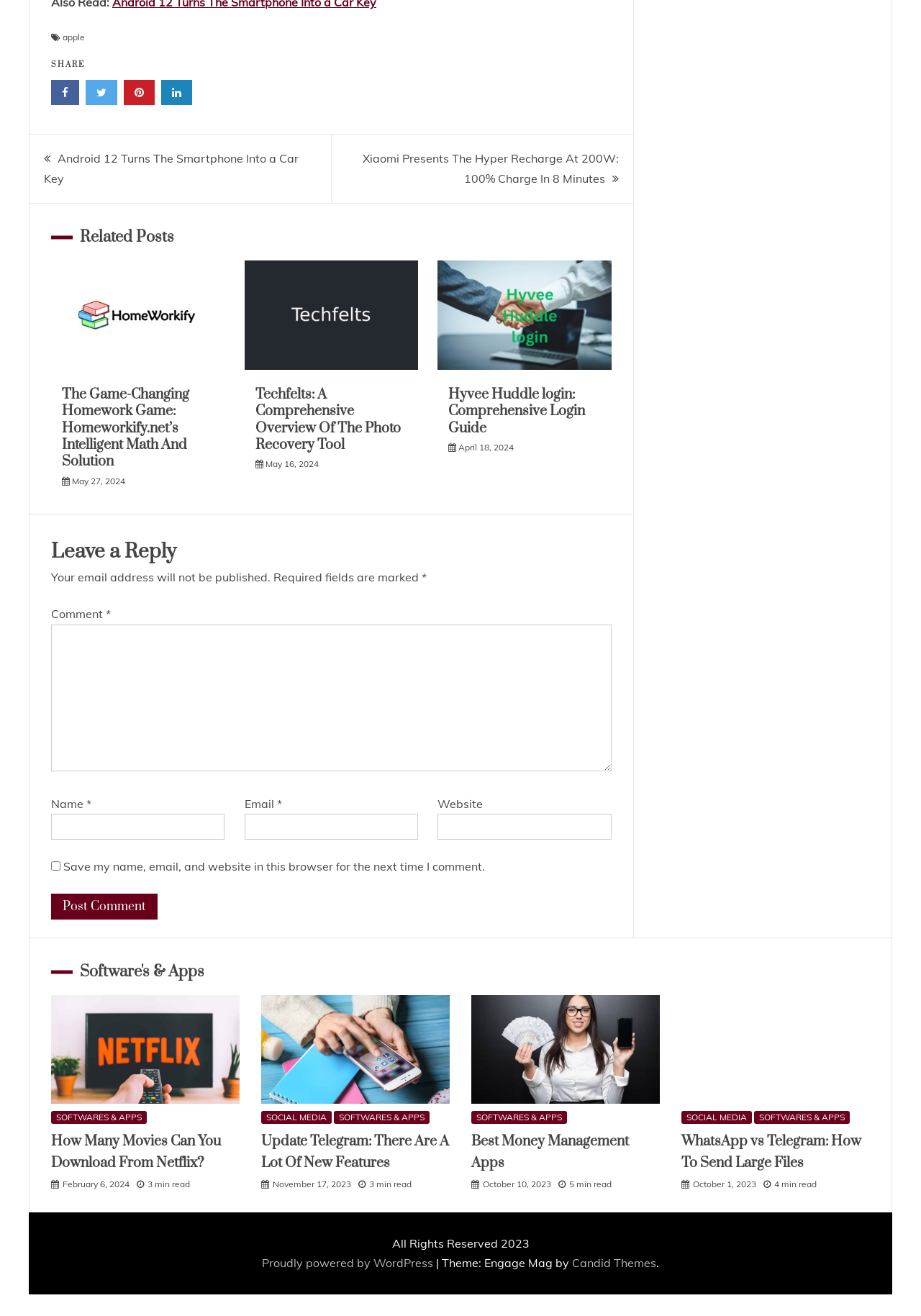How many minutes does it take to read the post 'How Many Movies Can You Download From Netflix?'?
Please answer the question with a single word or phrase, referencing the image.

3